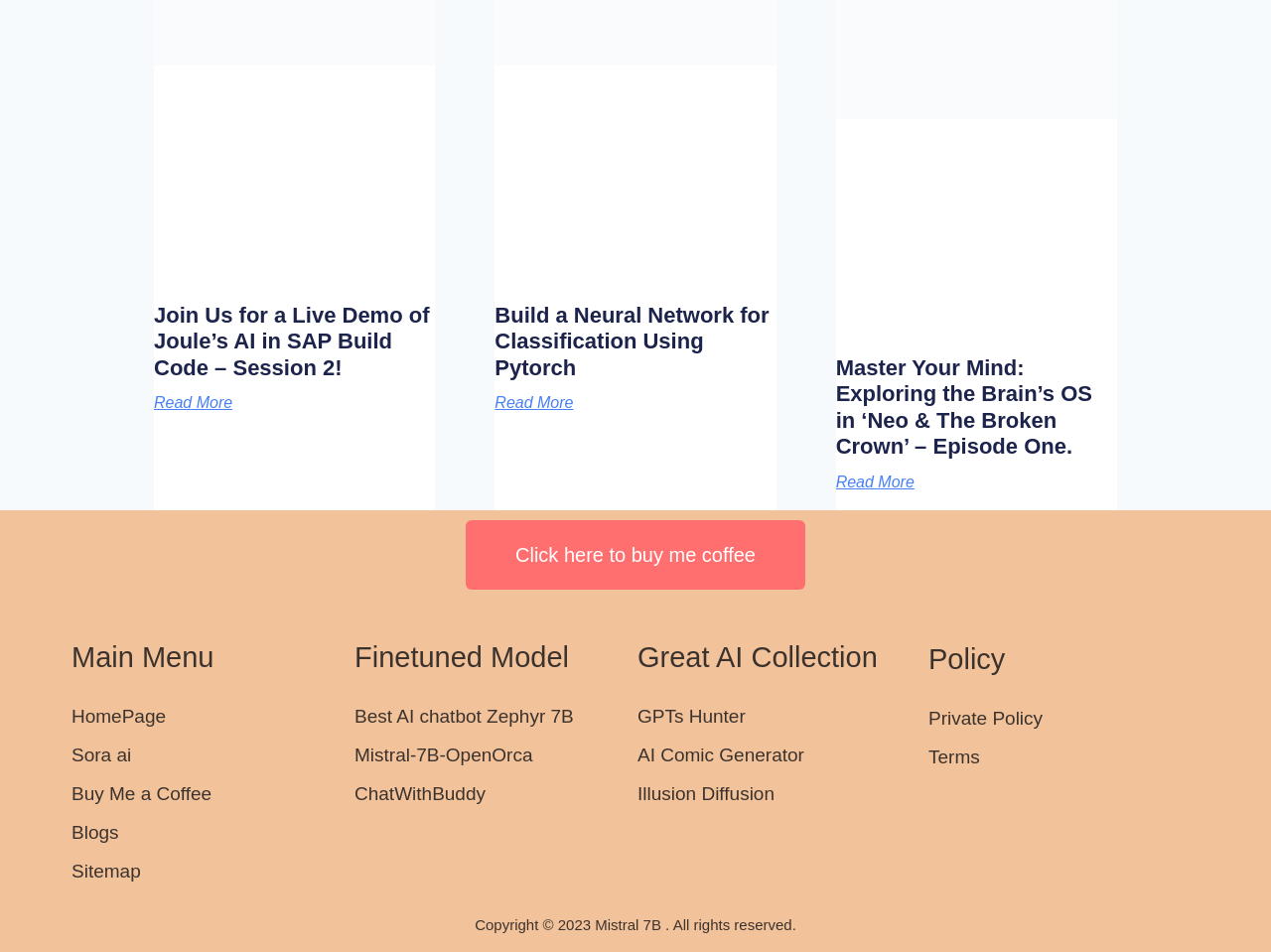What is the text of the copyright notice?
Using the image as a reference, answer the question with a short word or phrase.

Copyright © 2023 Mistral 7B